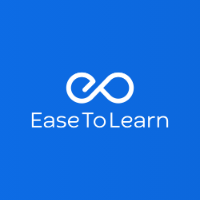From the image, can you give a detailed response to the question below:
What does the logo represent?

The logo of EaseToLearn represents the brand's commitment to continuous learning and improvement, conveying a sense of innovation and accessibility in education through its modern and stylish design.